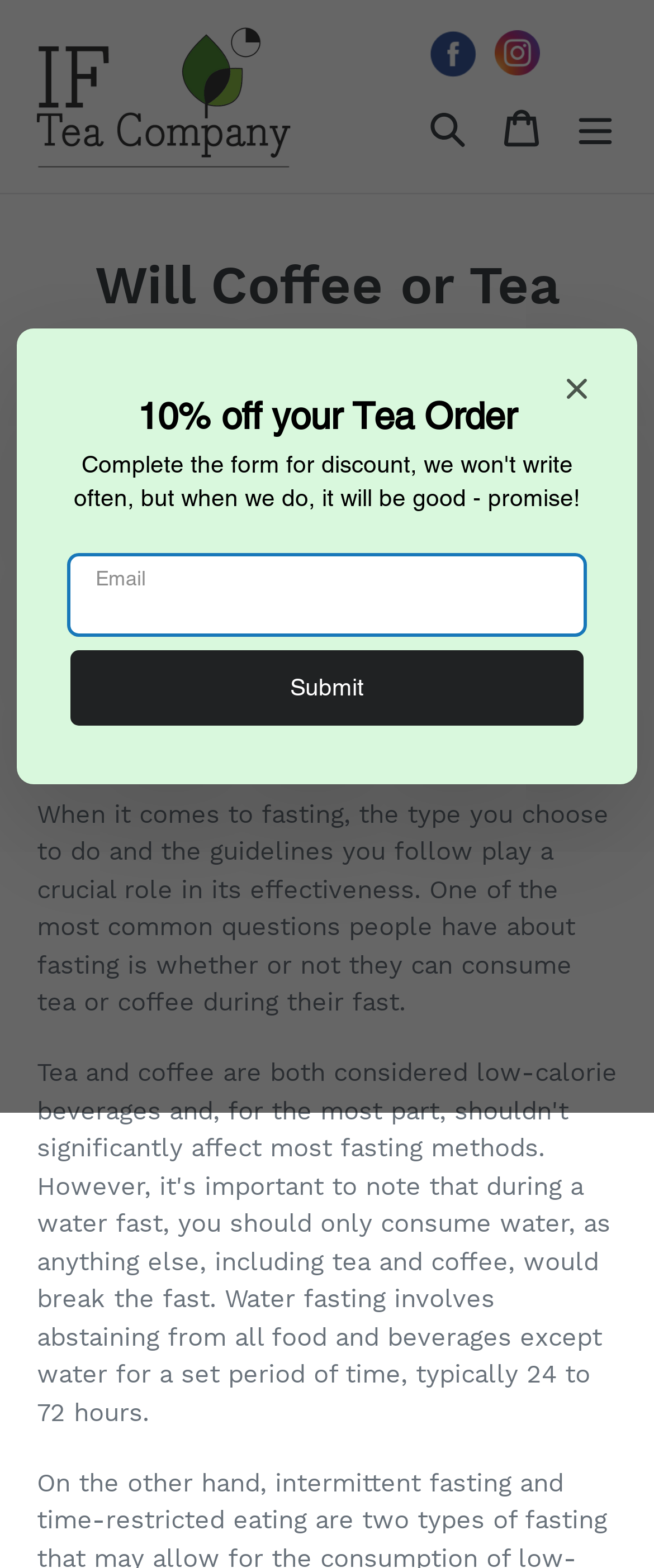Generate a thorough description of the webpage.

The webpage is about the topic of fasting, specifically discussing whether coffee or tea can break a fast. At the top left of the page, there is a link to "IF Tea Company" accompanied by an image of the company's logo. To the right of this, there are two more links, each with an image, and a search button. Next to the search button is a link to the cart and a menu button.

Below the top navigation bar, the main content of the page begins. The title "Will Coffee or Tea Break your Fast?" is prominently displayed, followed by the author "by IF Tea Company" and the date "March 27, 2023". The main text of the article is divided into three paragraphs. The first paragraph introduces the concept of fasting, its history, and its various purposes. The second paragraph discusses the importance of choosing the right type of fast and following guidelines. The third paragraph specifically talks about water fasting, which involves abstaining from all food and beverages except water for a set period of time.

On the page, there is also a modal dialog box that appears to be a promotional offer, providing 10% off a tea order. The dialog box has a heading, a text box to enter an email address, a submit button, and a close button.